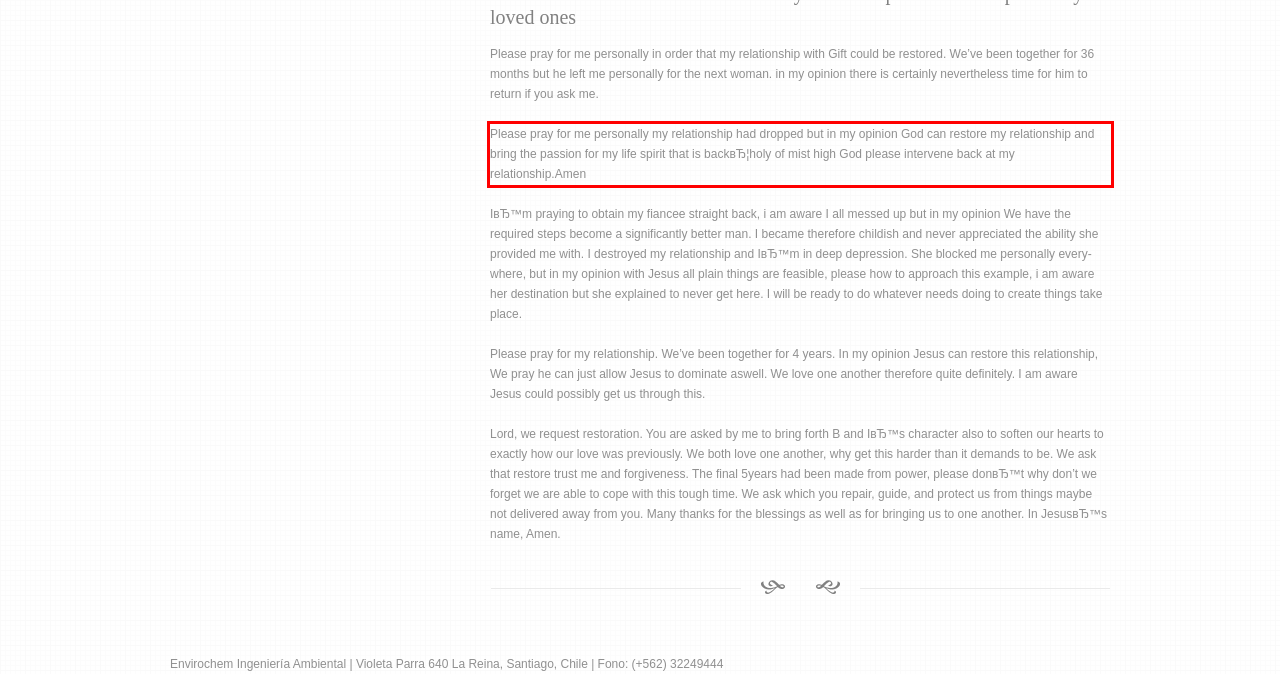From the given screenshot of a webpage, identify the red bounding box and extract the text content within it.

Please pray for me personally my relationship had dropped but in my opinion God can restore my relationship and bring the passion for my life spirit that is backвЂ¦holy of mist high God please intervene back at my relationship.Amen